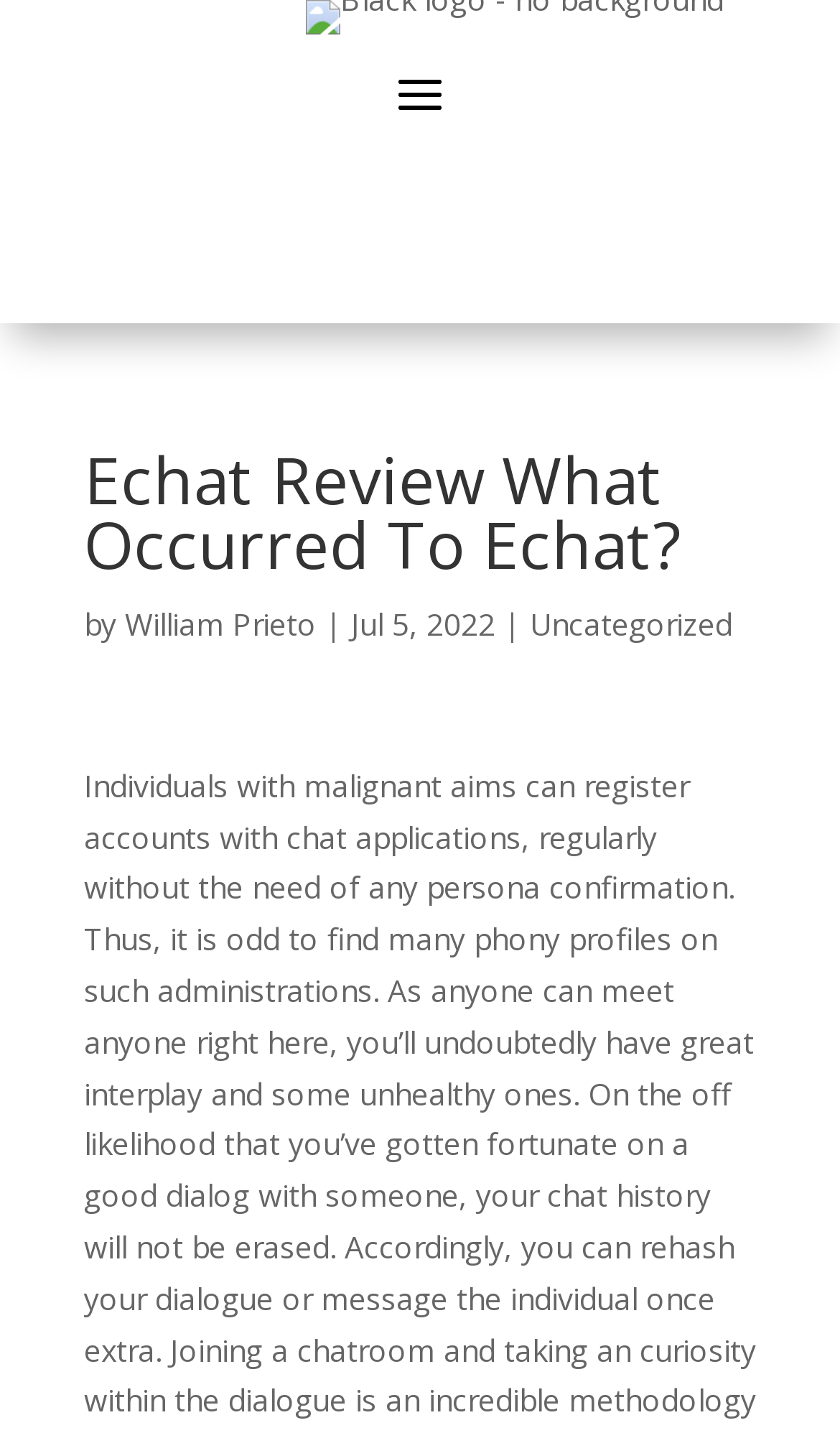Reply to the question with a single word or phrase:
When was the article published?

Jul 5, 2022